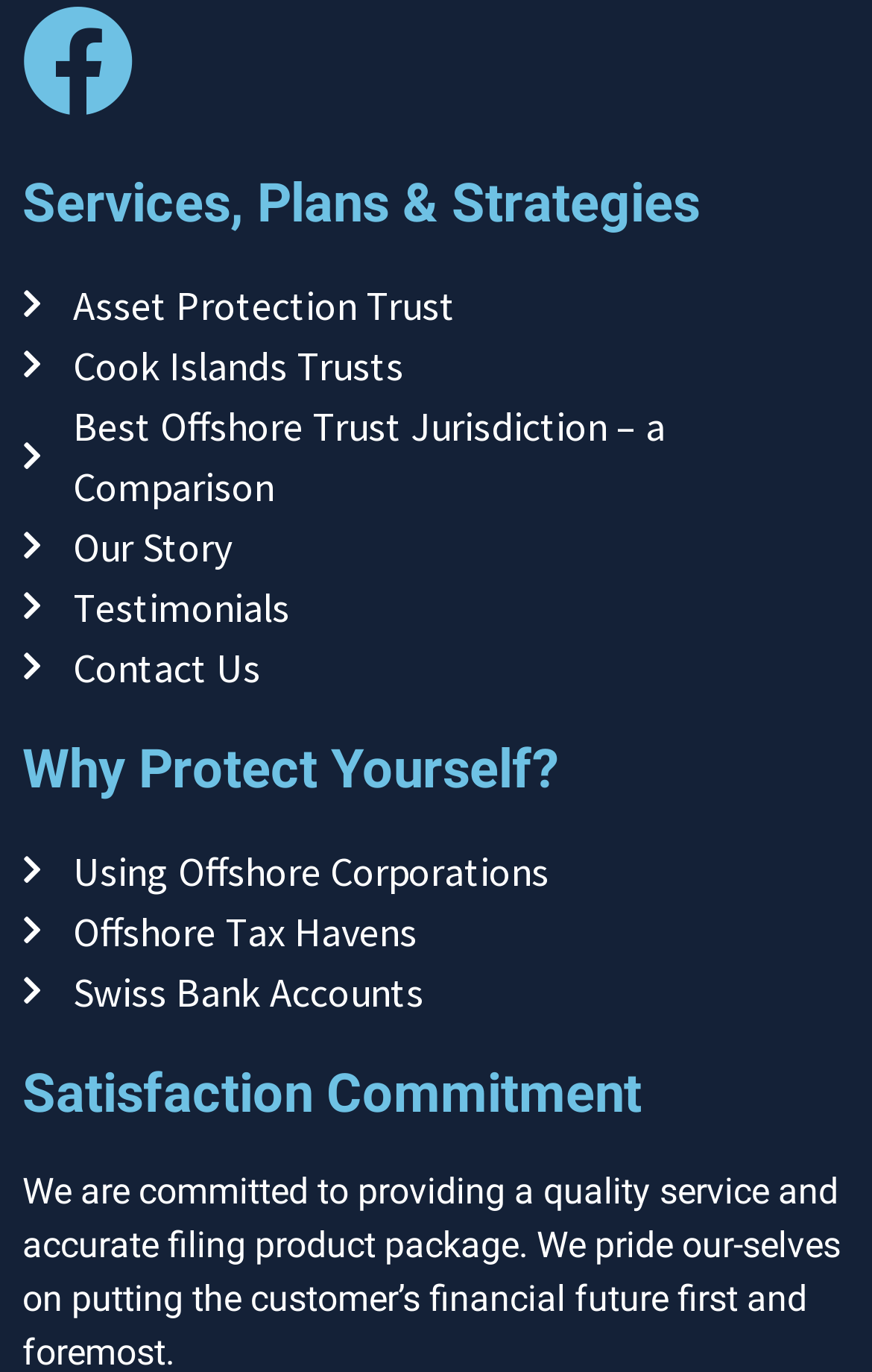What is the first service listed?
Examine the screenshot and reply with a single word or phrase.

Asset Protection Trust